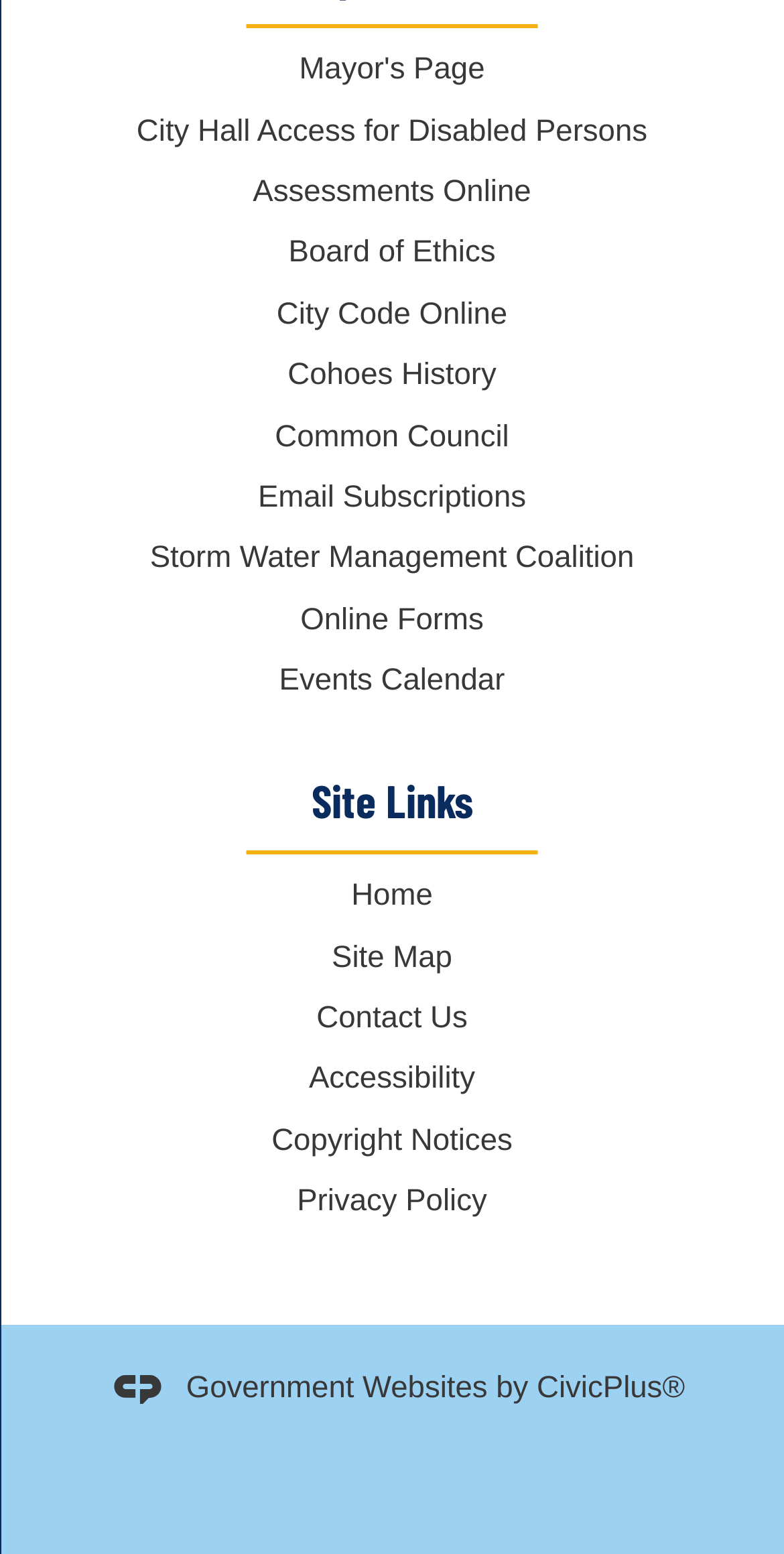Identify the bounding box coordinates of the area that should be clicked in order to complete the given instruction: "view the Site Map". The bounding box coordinates should be four float numbers between 0 and 1, i.e., [left, top, right, bottom].

[0.423, 0.602, 0.577, 0.632]